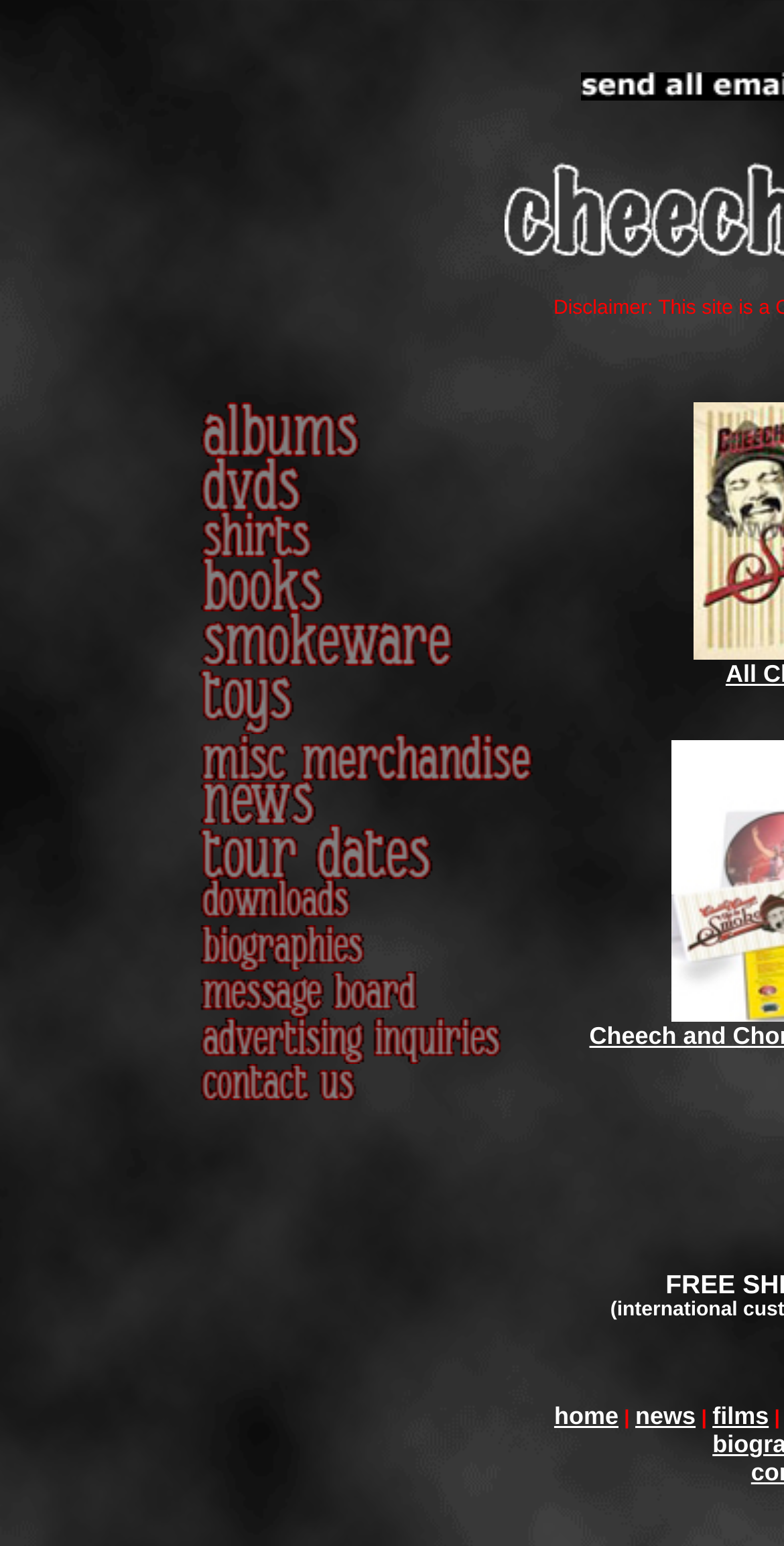Bounding box coordinates are specified in the format (top-left x, top-left y, bottom-right x, bottom-right y). All values are floating point numbers bounded between 0 and 1. Please provide the bounding box coordinate of the region this sentence describes: Disclaimer

None